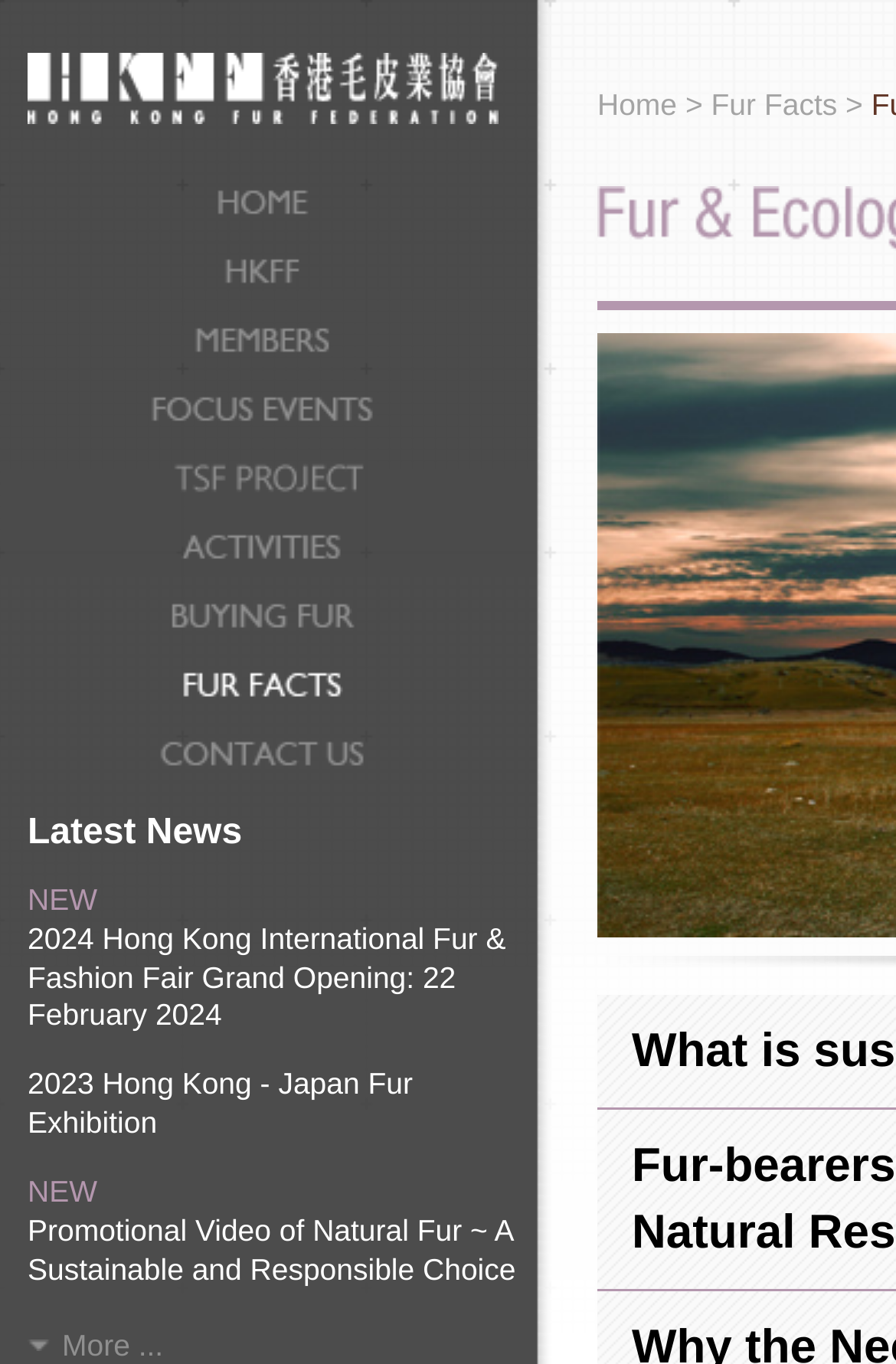Determine the bounding box coordinates of the region I should click to achieve the following instruction: "learn about fur facts". Ensure the bounding box coordinates are four float numbers between 0 and 1, i.e., [left, top, right, bottom].

[0.0, 0.488, 0.6, 0.513]